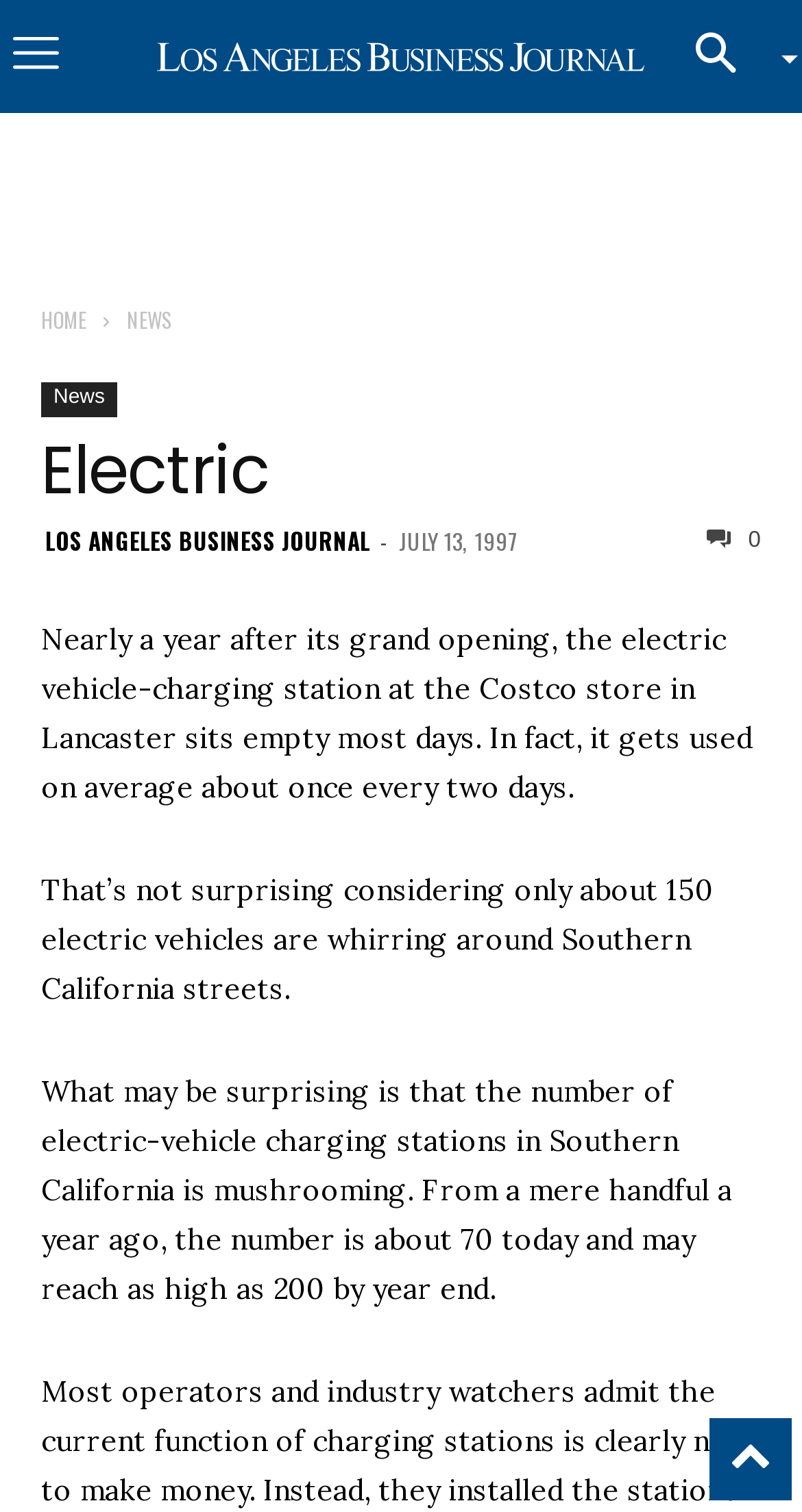Locate the UI element described by News in the provided webpage screenshot. Return the bounding box coordinates in the format (top-left x, top-left y, bottom-right x, bottom-right y), ensuring all values are between 0 and 1.

[0.051, 0.253, 0.146, 0.276]